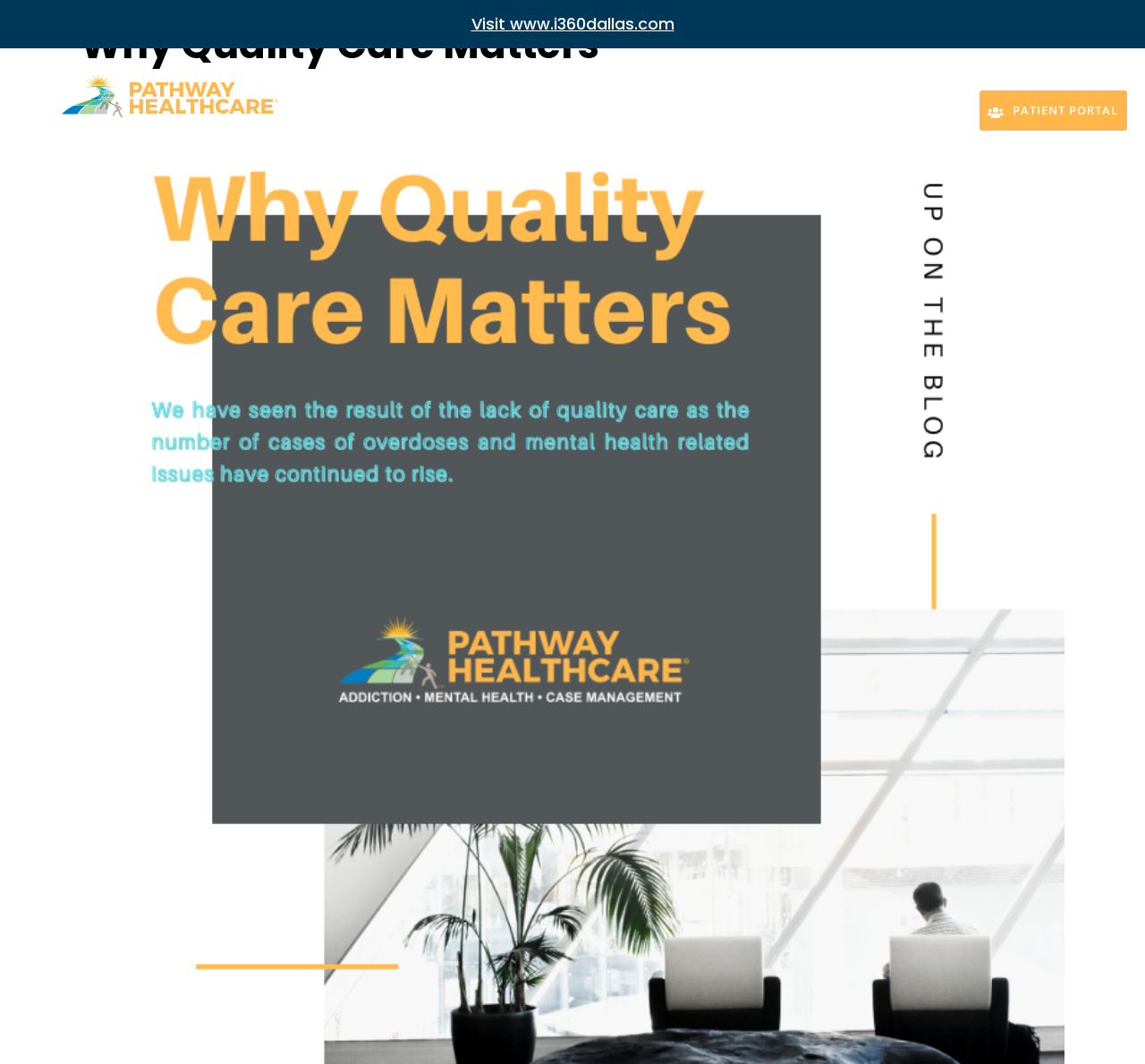Show the bounding box coordinates for the element that needs to be clicked to execute the following instruction: "view blog posts". Provide the coordinates in the form of four float numbers between 0 and 1, i.e., [left, top, right, bottom].

[0.806, 0.091, 0.838, 0.103]